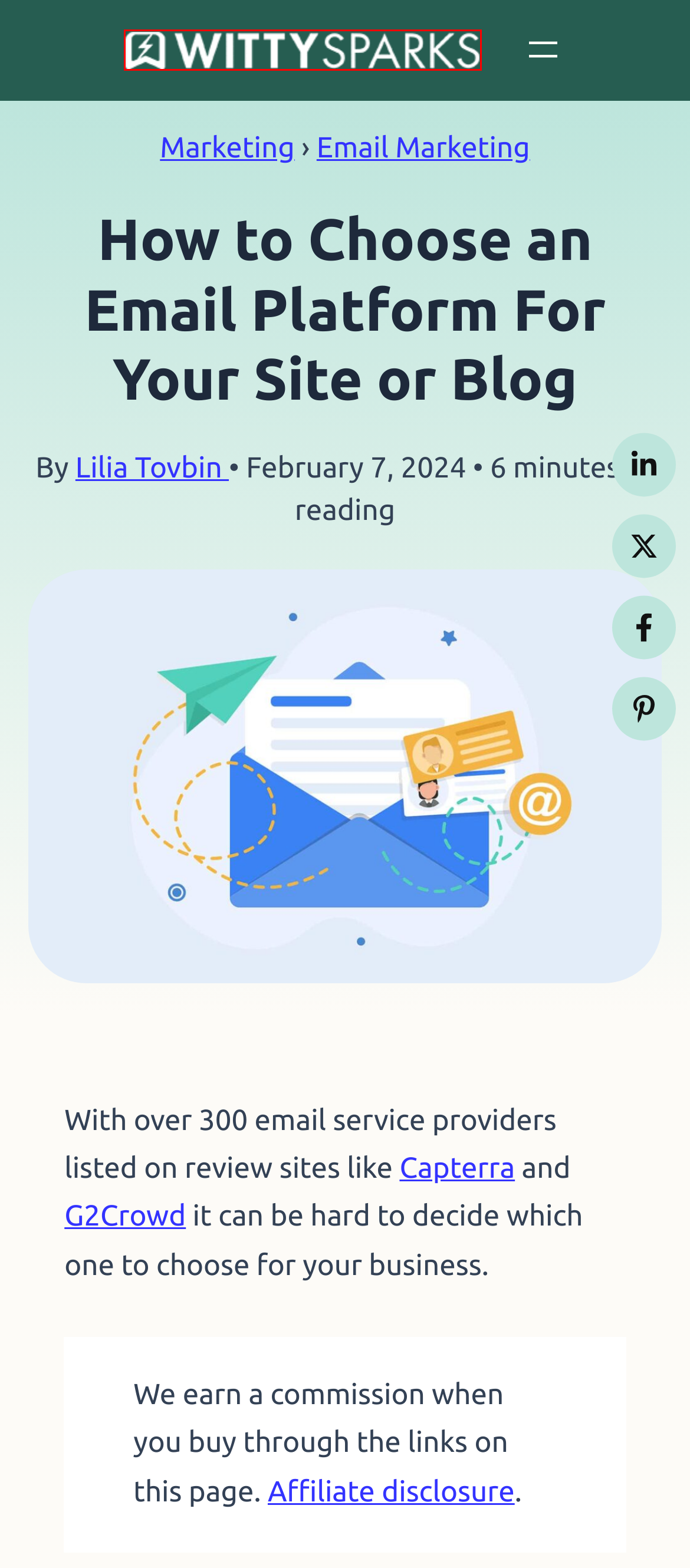You have a screenshot of a webpage with a red rectangle bounding box. Identify the best webpage description that corresponds to the new webpage after clicking the element within the red bounding box. Here are the candidates:
A. Lilia Tovbin, Author at WittySparks
B. Affiliate Disclosure - WittySparks
C. BigMailer: White Label Email Marketing
D. Explore All Topics - WittySparks
E. Privacy Policy - WittySparks
F. SEO Blog, tips, tricks and strategies - WittySparks
G. WittySparks - Publishing Platform for Subject Matter Experts
H. Wholesale Cheap Smartphone - Buy in Bulk on DHgate.com

G